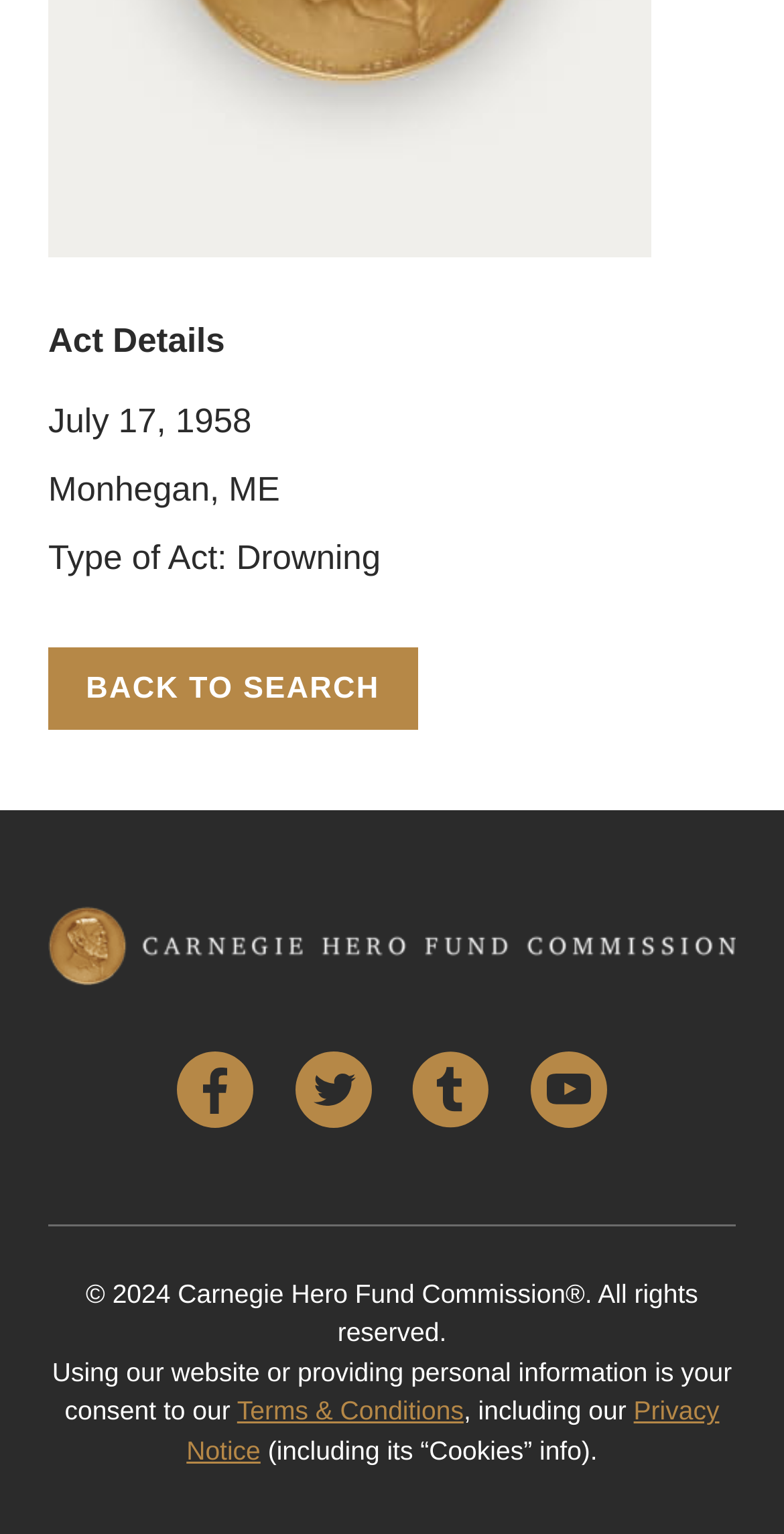Using the given description, provide the bounding box coordinates formatted as (top-left x, top-left y, bottom-right x, bottom-right y), with all values being floating point numbers between 0 and 1. Description: Privacy Notice

[0.238, 0.91, 0.918, 0.955]